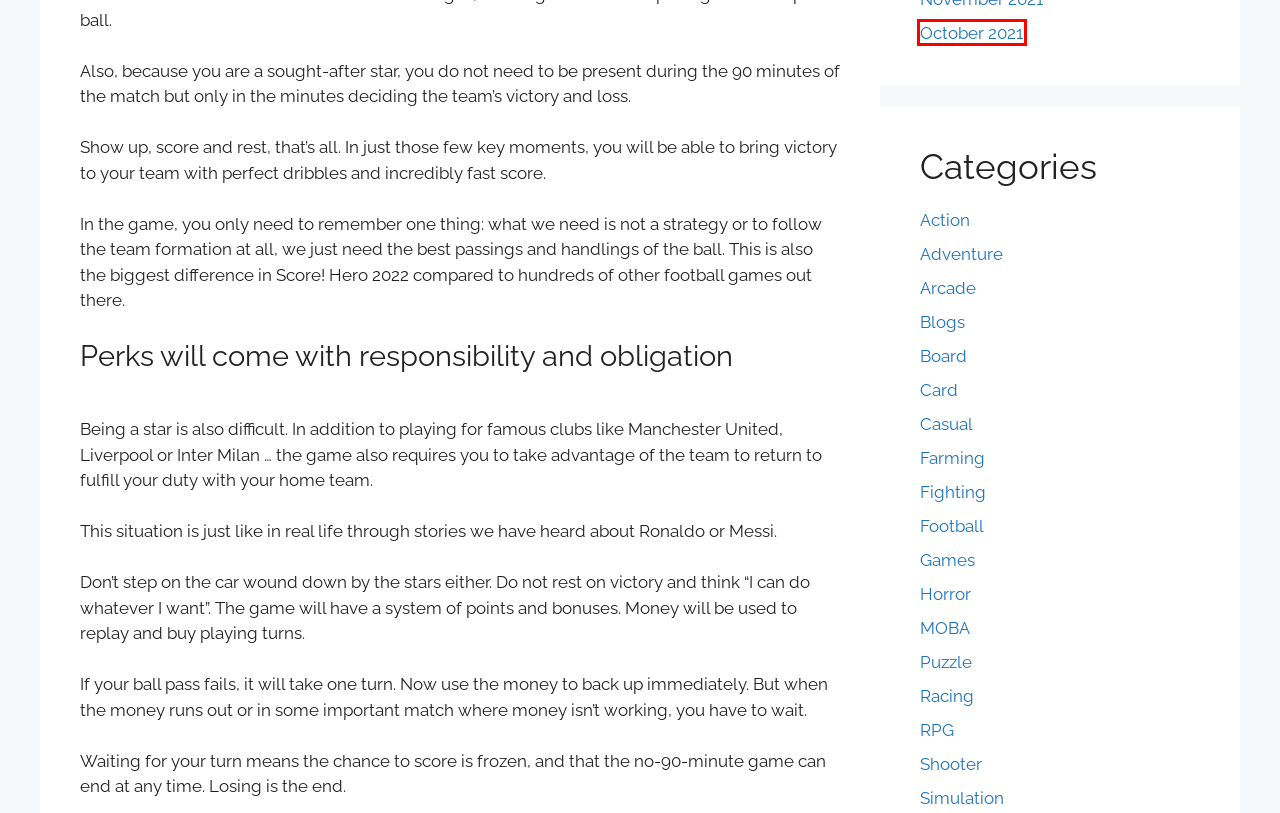You have been given a screenshot of a webpage, where a red bounding box surrounds a UI element. Identify the best matching webpage description for the page that loads after the element in the bounding box is clicked. Options include:
A. Fighting Archives - Apkfenta
B. Casual Archives - Apkfenta
C. Blogs Archives - Apkfenta
D. Puzzle Archives - Apkfenta
E. Card Archives - Apkfenta
F. Racing Archives - Apkfenta
G. October 2021 - Apkfenta
H. Shooter Archives - Apkfenta

G